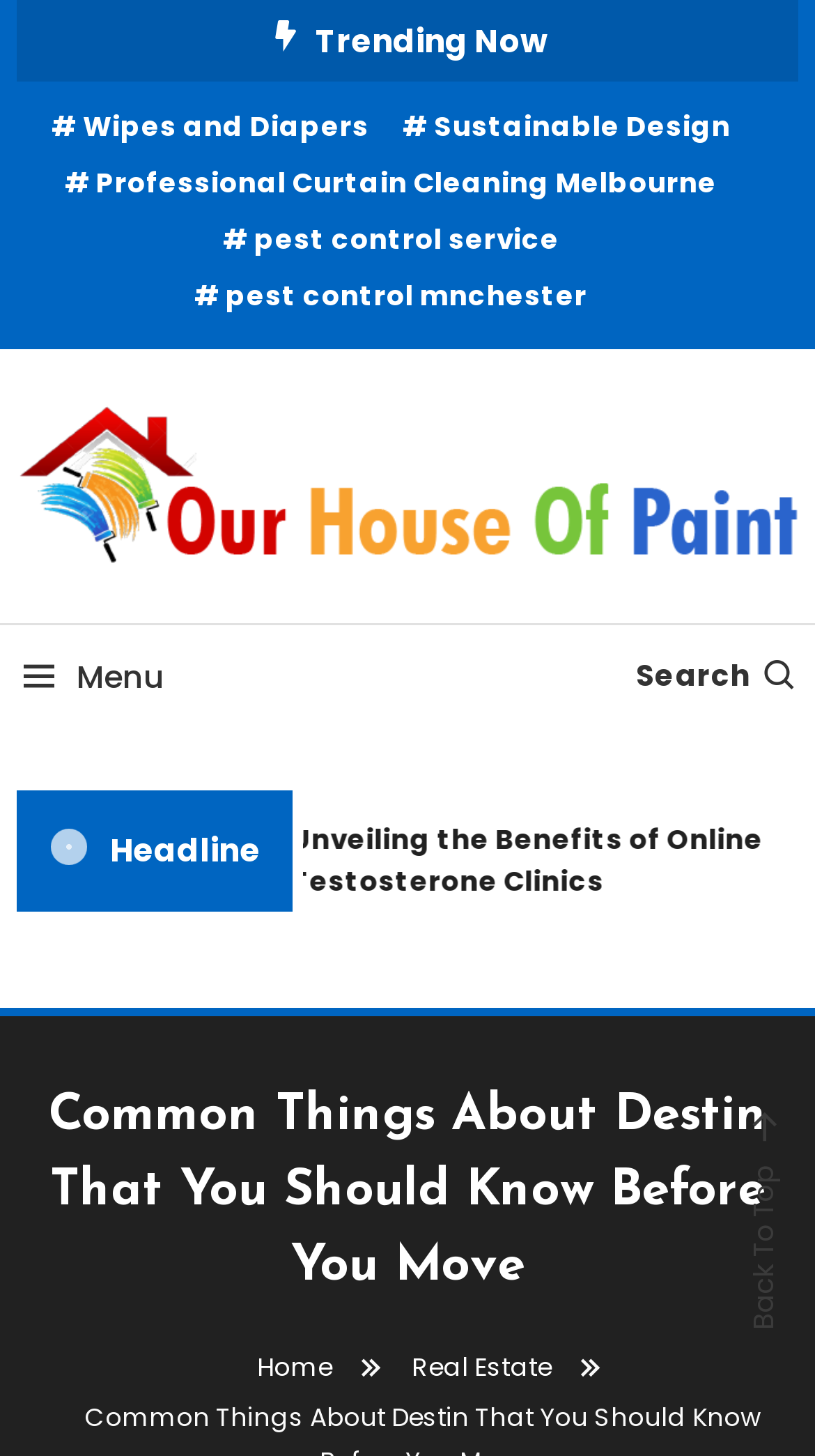Can you specify the bounding box coordinates for the region that should be clicked to fulfill this instruction: "Go to real estate page".

[0.505, 0.927, 0.677, 0.951]